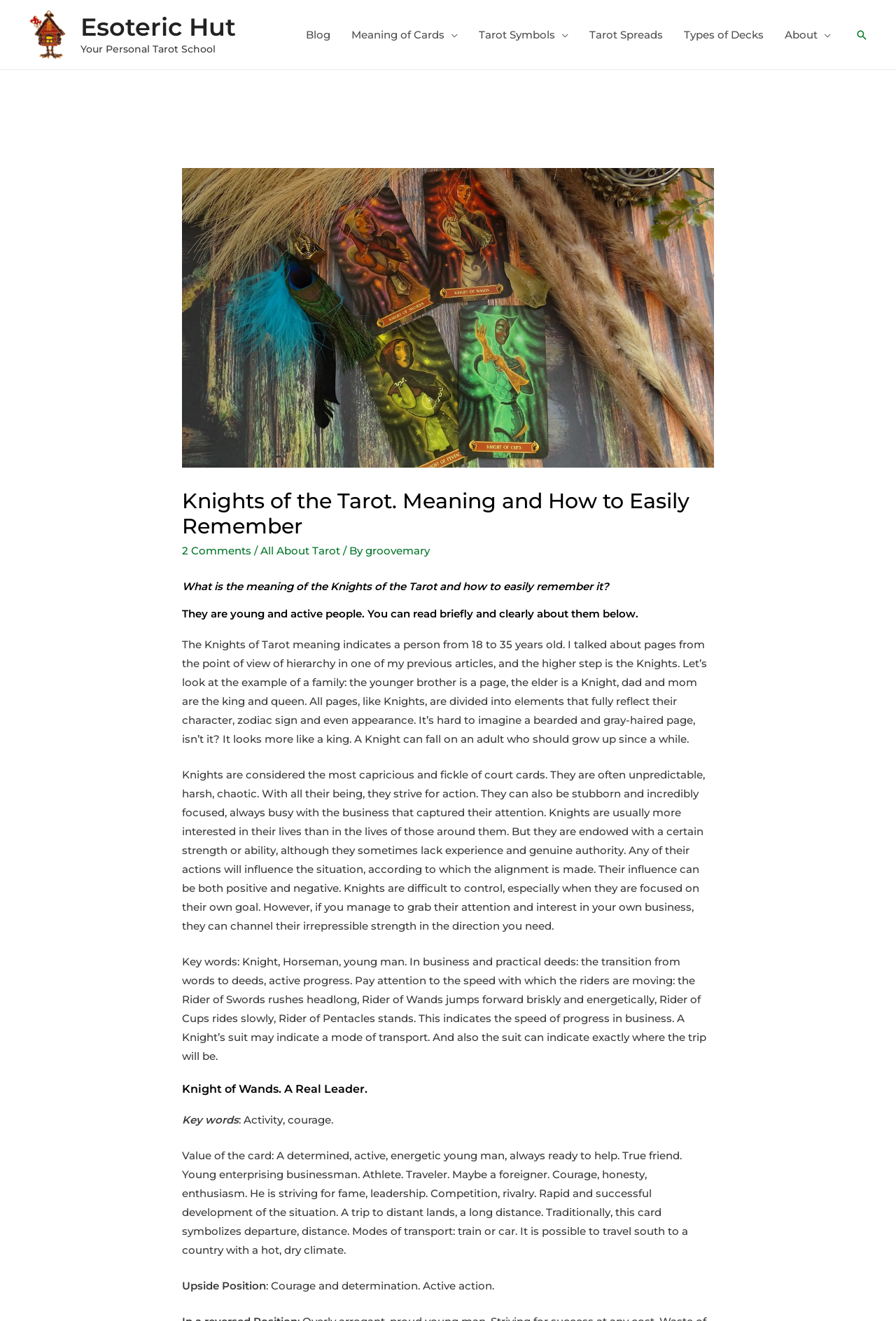What mode of transport is associated with the Knight of Wands?
Answer the question using a single word or phrase, according to the image.

train or car